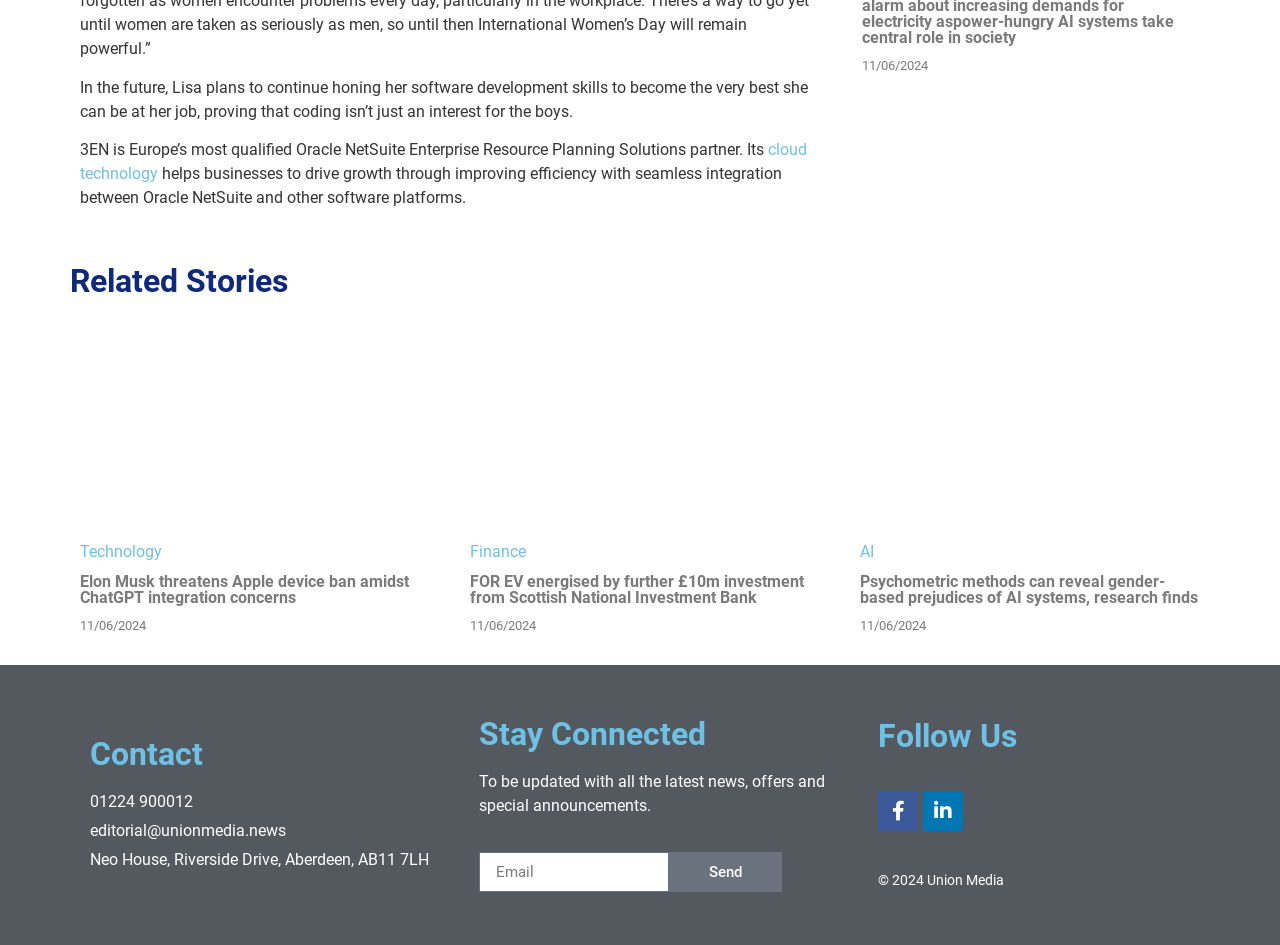Examine the screenshot and answer the question in as much detail as possible: What is the company's goal for Lisa?

Based on the StaticText element with the text 'In the future, Lisa plans to continue honing her software development skills to become the very best she can be at her job, proving that coding isn’t just an interest for the boys.', it can be inferred that Lisa's goal is to become the very best at her job.